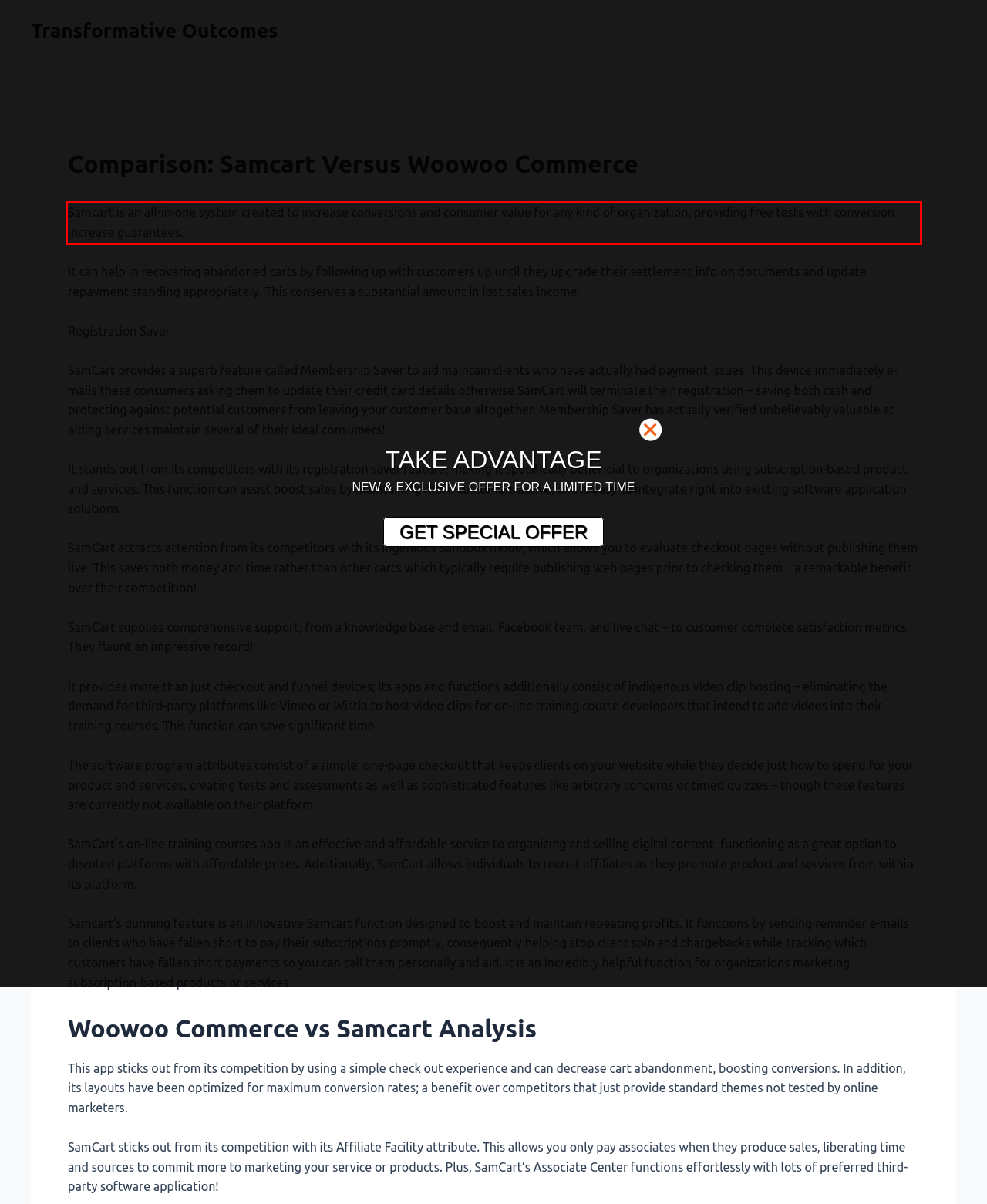Locate the red bounding box in the provided webpage screenshot and use OCR to determine the text content inside it.

Samcart is an all-in-one system created to increase conversions and consumer value for any kind of organization, providing free tests with conversion increase guarantees.